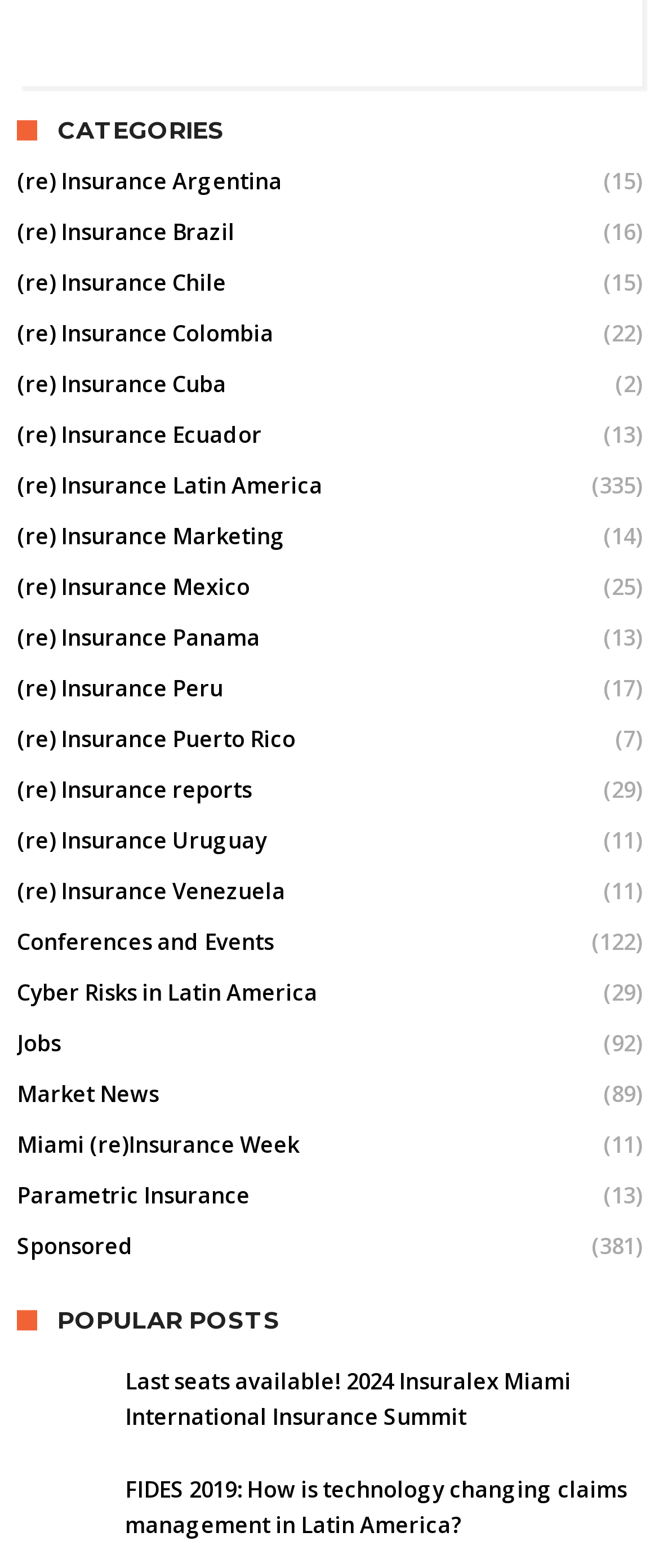Identify the bounding box coordinates of the clickable region required to complete the instruction: "Browse Jobs". The coordinates should be given as four float numbers within the range of 0 and 1, i.e., [left, top, right, bottom].

[0.026, 0.649, 0.092, 0.681]